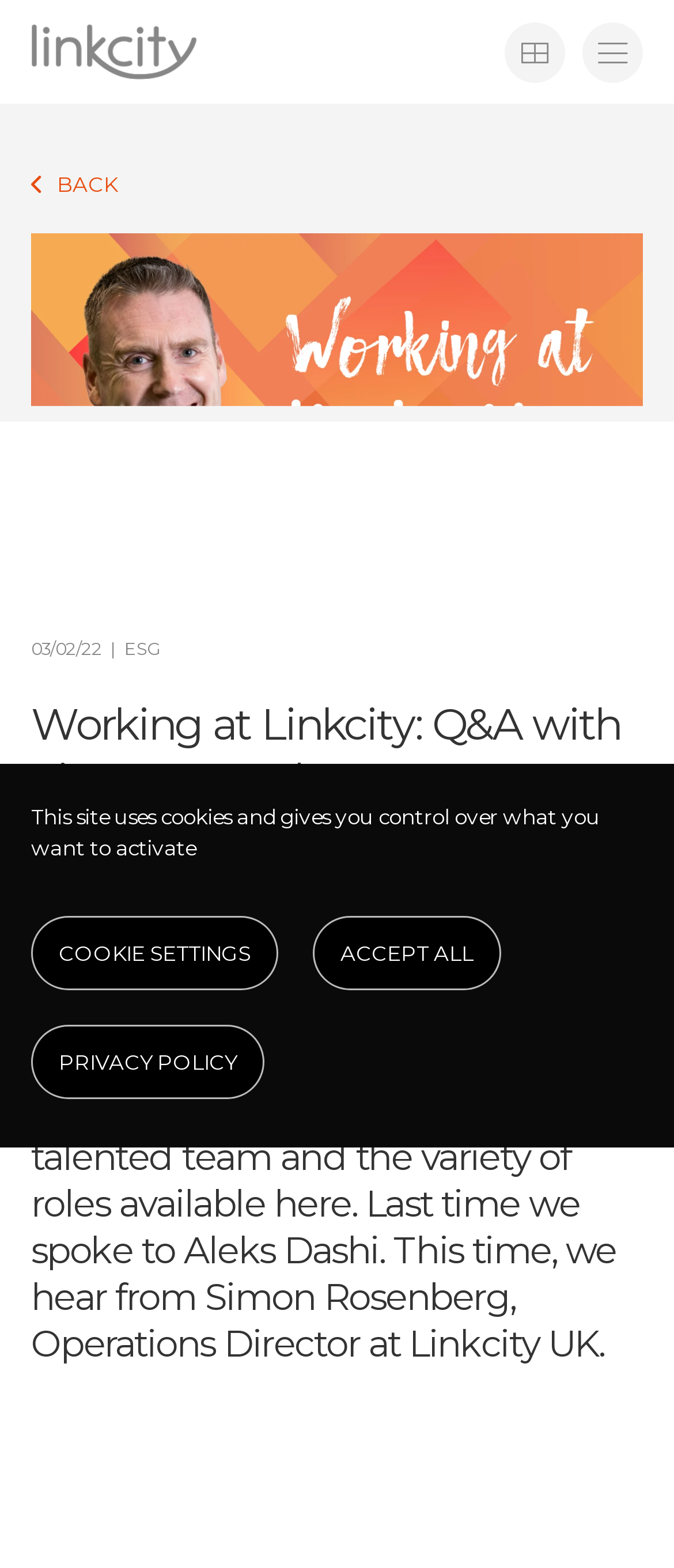Look at the image and write a detailed answer to the question: 
What is Simon Rosenberg's role at Linkcity UK?

The answer can be found in the paragraph of text which describes Simon Rosenberg as the 'Operations Director at Linkcity UK'. This information is provided to give context to Simon Rosenberg's role at Linkcity UK.